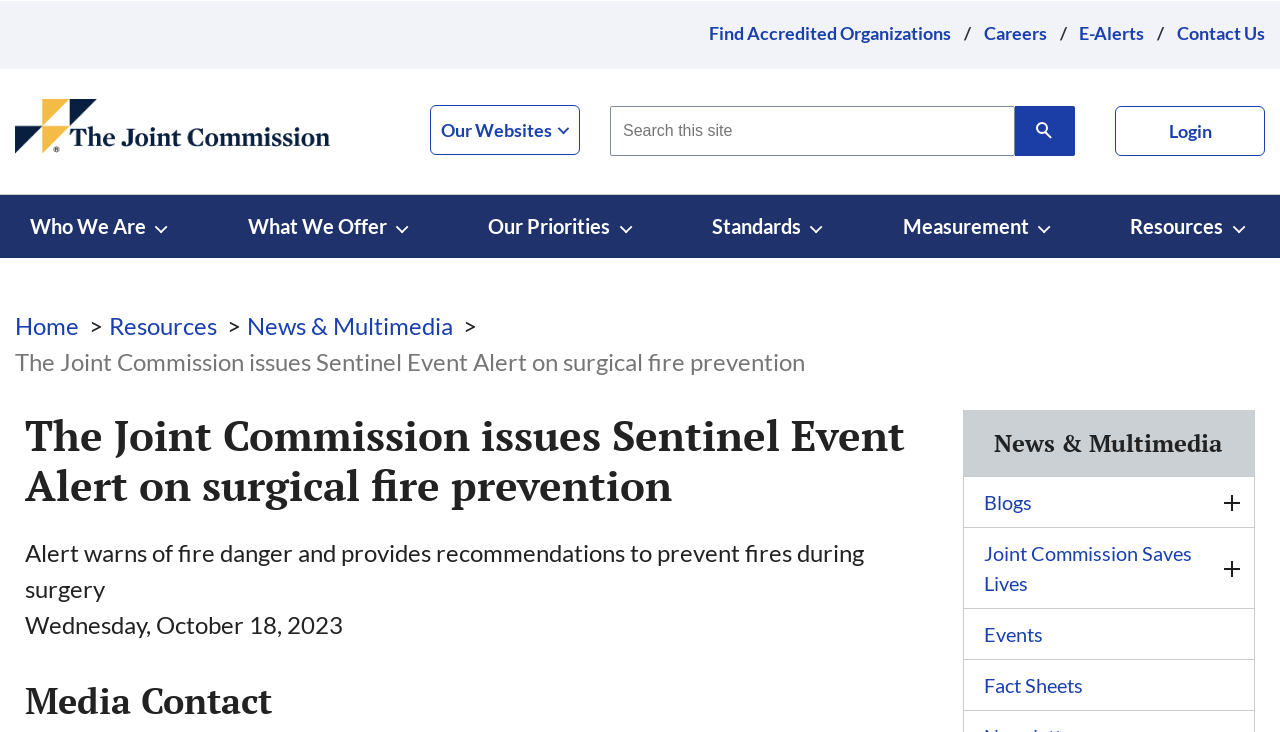Create a detailed narrative of the webpage’s visual and textual elements.

This webpage is about a news release from The Joint Commission, a healthcare organization, regarding a Sentinel Event Alert on updated surgical fire prevention for the 21st century. 

At the top of the page, there are several links, including "Find Accredited Organizations", "Careers", "E-Alerts", and "Contact Us", aligned horizontally. Below these links, there is a logo of The Joint Commission, accompanied by a link to the organization's homepage. 

To the right of the logo, there is a search bar with a button labeled "Search". Below the search bar, there is a "Login" link. 

The main navigation menu is located below the search bar, with menu items such as "Who We Are", "What We Offer", "Our Priorities", "Standards", "Measurement", and "Resources". 

The main content of the page is divided into sections. The first section has a heading that matches the title of the webpage, followed by a brief summary of the Sentinel Event Alert, which warns of fire danger during surgery and provides recommendations to prevent fires. 

Below this section, there is a date, "Wednesday, October 18, 2023". 

The next section is labeled "Media Contact", which appears to be a subsection of the "News & Multimedia" section. This section contains links to various news and multimedia resources, including "Blogs", "Dateline TJC", "Advancing Health Care Equity", and others. 

There are no images on the page except for the logo of The Joint Commission.